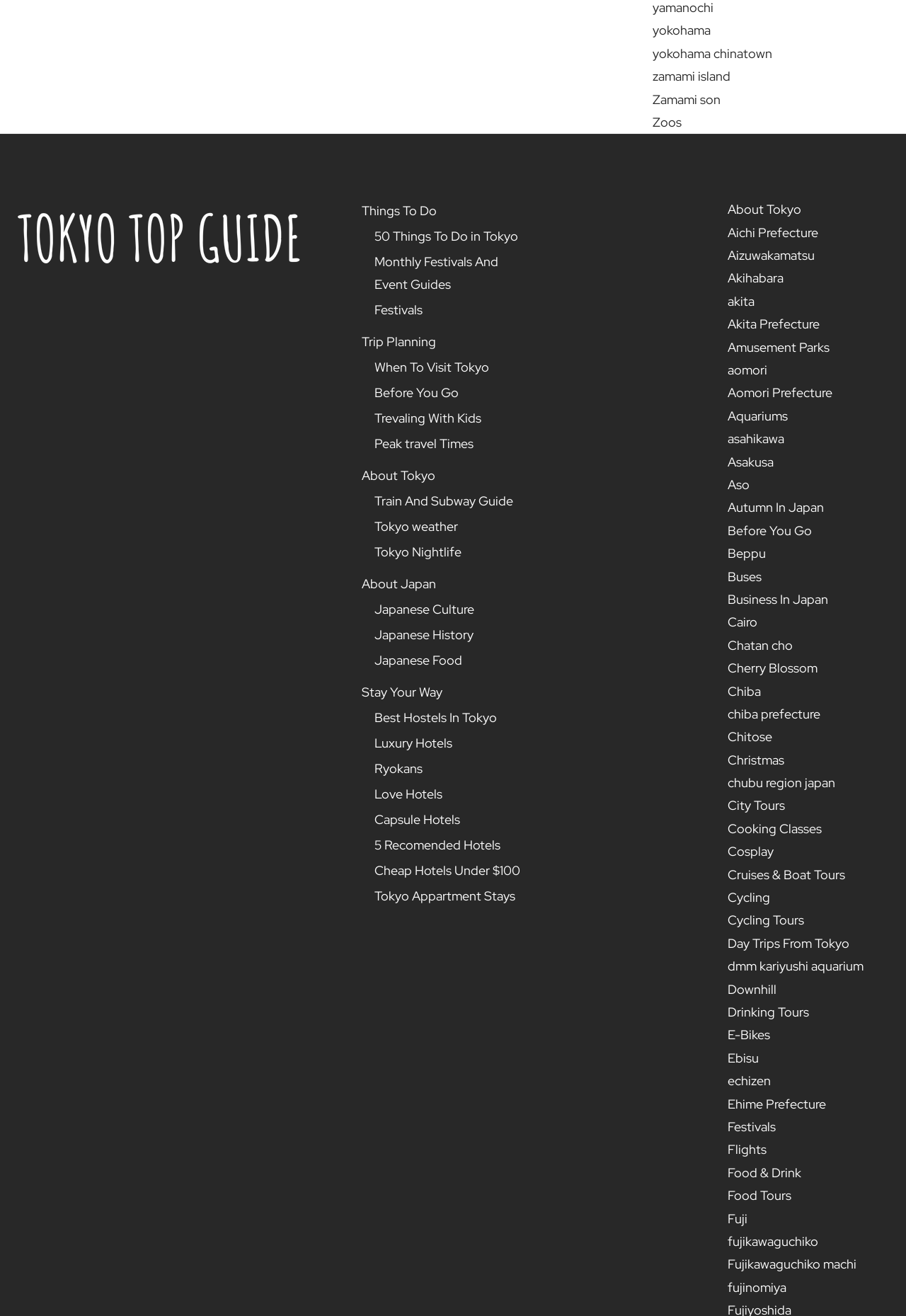How many links are there under 'Things To Do'? From the image, respond with a single word or brief phrase.

4